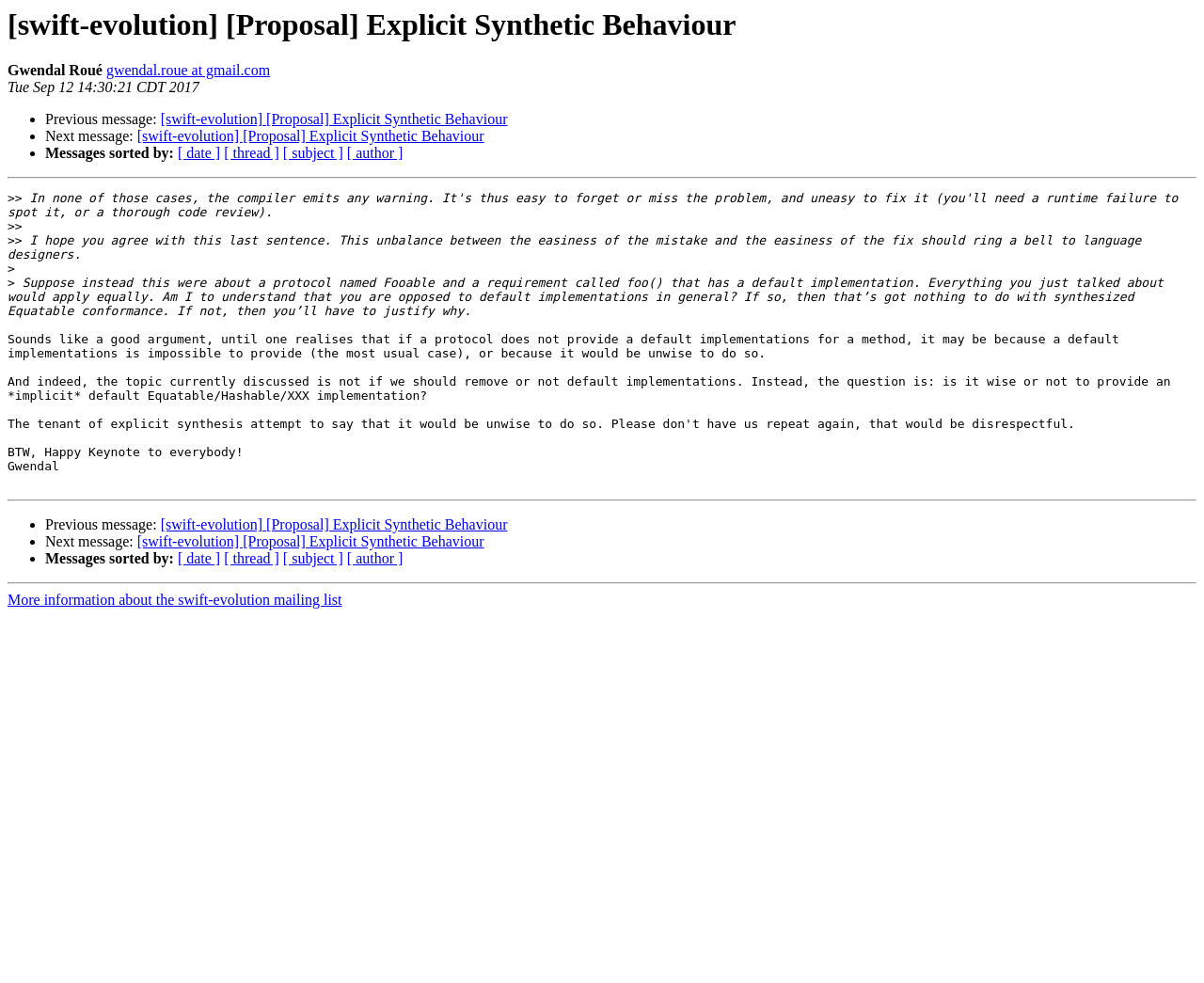Please find the bounding box for the UI component described as follows: "[swift-evolution] [Proposal] Explicit Synthetic Behaviour".

[0.133, 0.113, 0.421, 0.13]